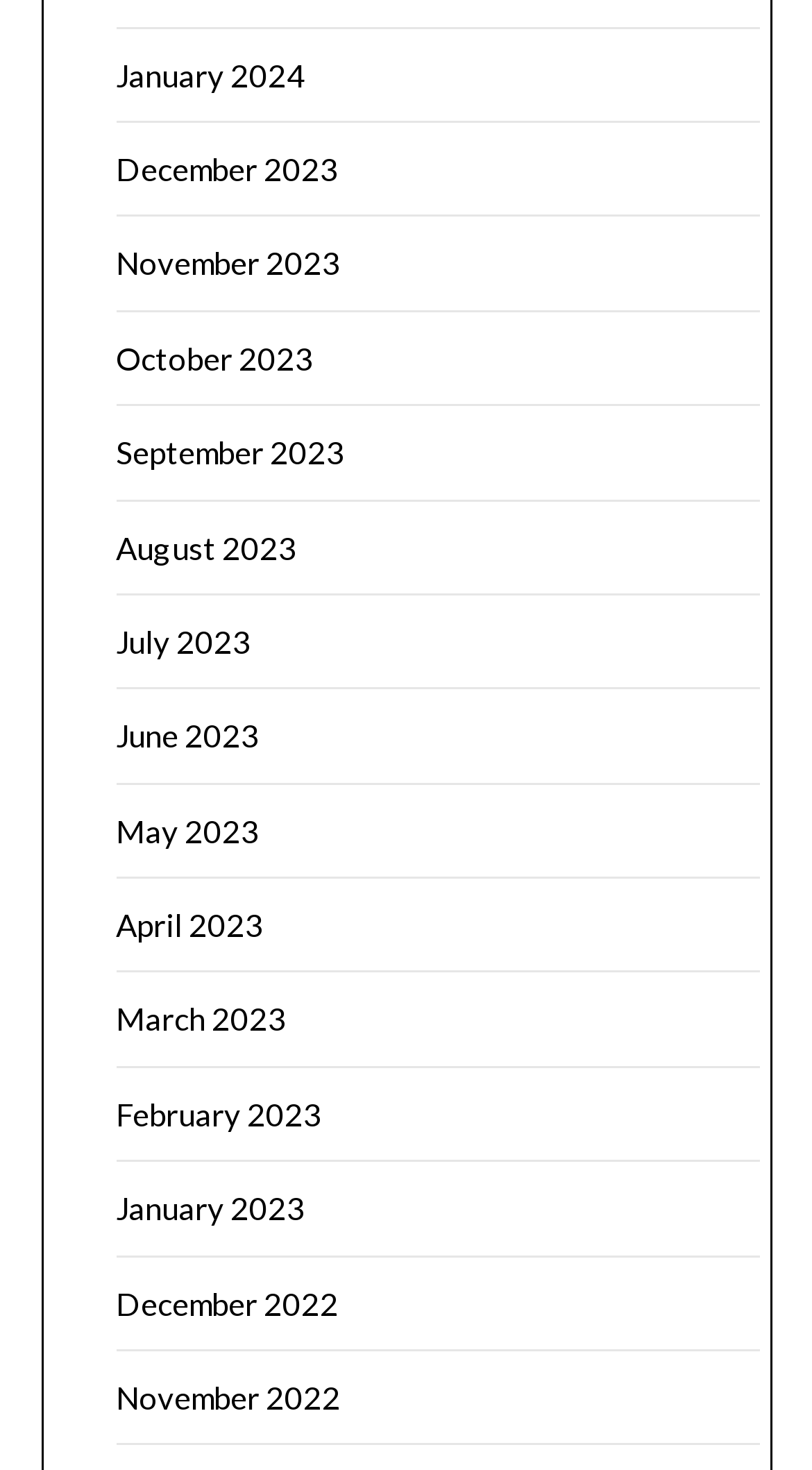Please specify the bounding box coordinates of the clickable region to carry out the following instruction: "Explore Enbridge Gas complaints". The coordinates should be four float numbers between 0 and 1, in the format [left, top, right, bottom].

None